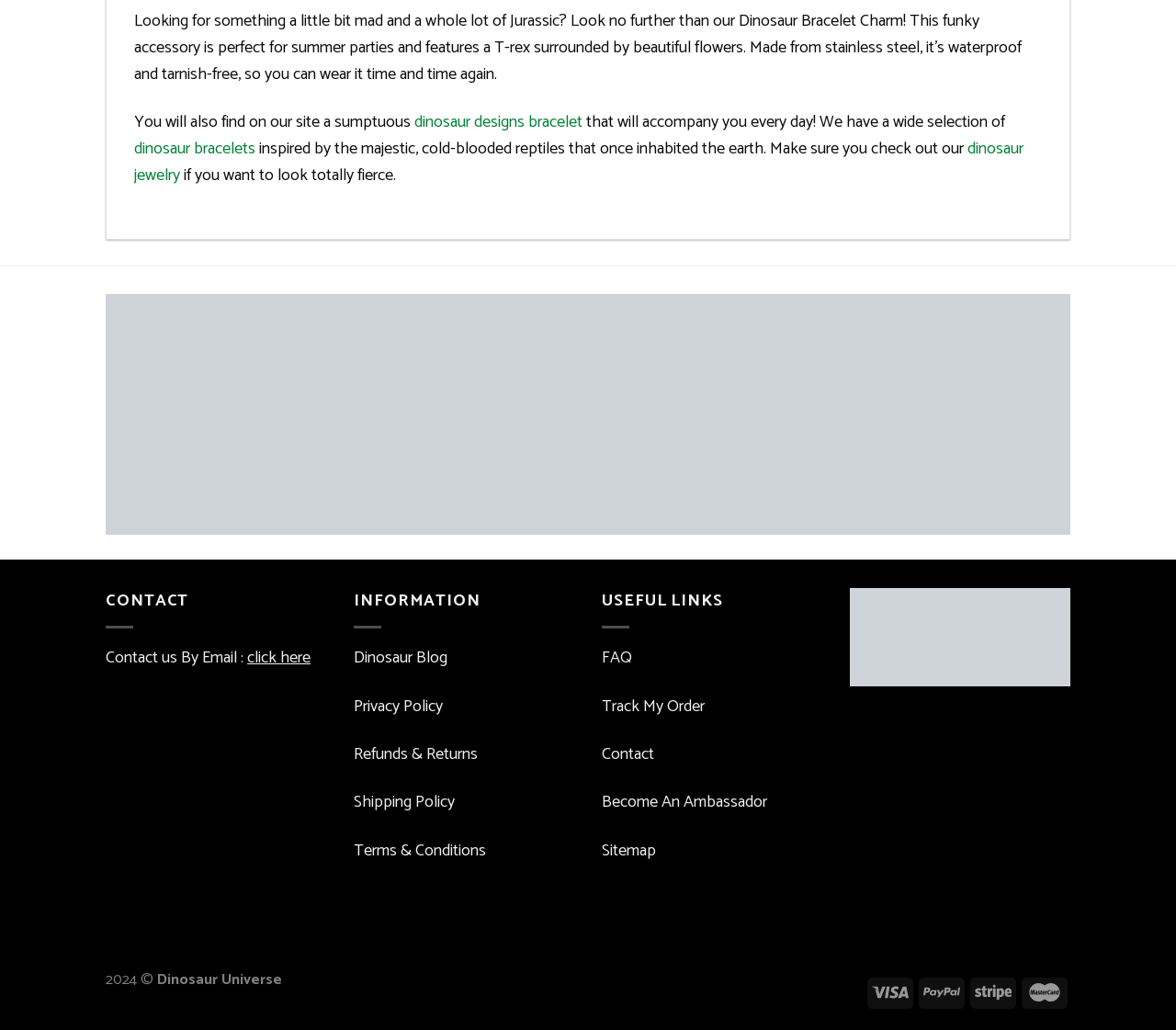Select the bounding box coordinates of the element I need to click to carry out the following instruction: "Read the dinosaur blog".

[0.301, 0.625, 0.38, 0.652]